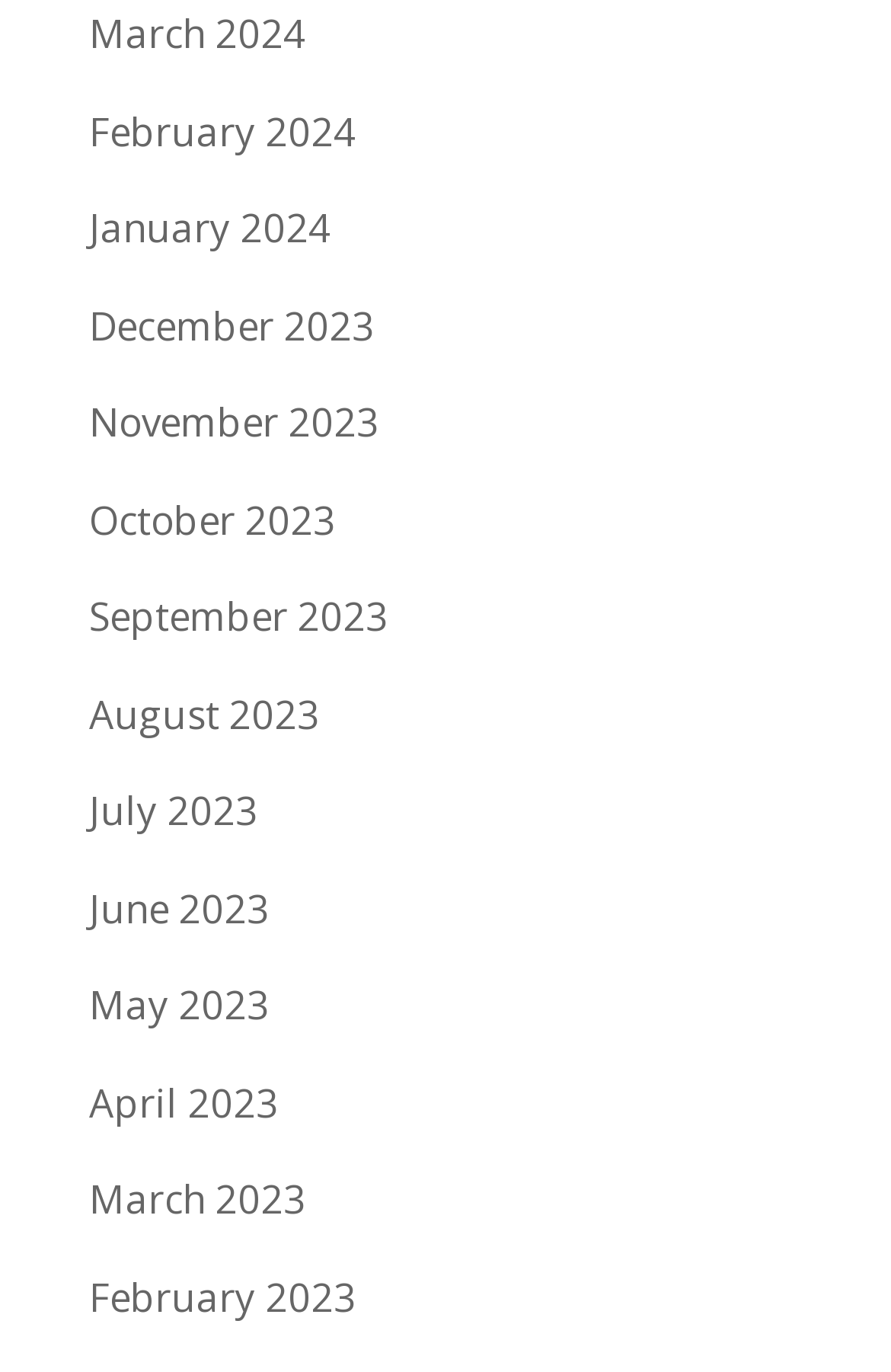Can you find the bounding box coordinates for the element to click on to achieve the instruction: "access December 2023"?

[0.1, 0.217, 0.421, 0.256]